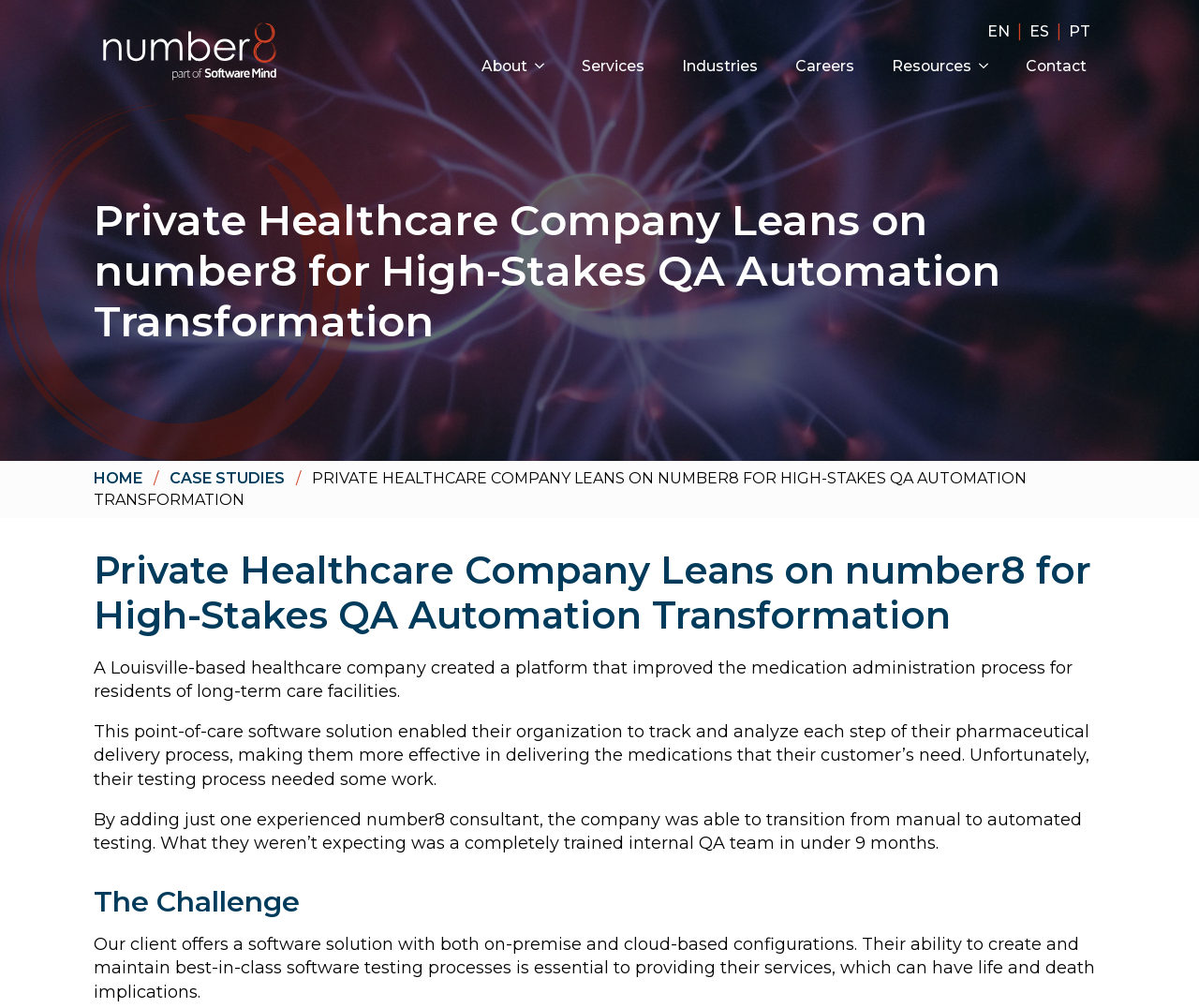Please identify the bounding box coordinates of the clickable area that will fulfill the following instruction: "Click the About link". The coordinates should be in the format of four float numbers between 0 and 1, i.e., [left, top, right, bottom].

[0.386, 0.051, 0.44, 0.08]